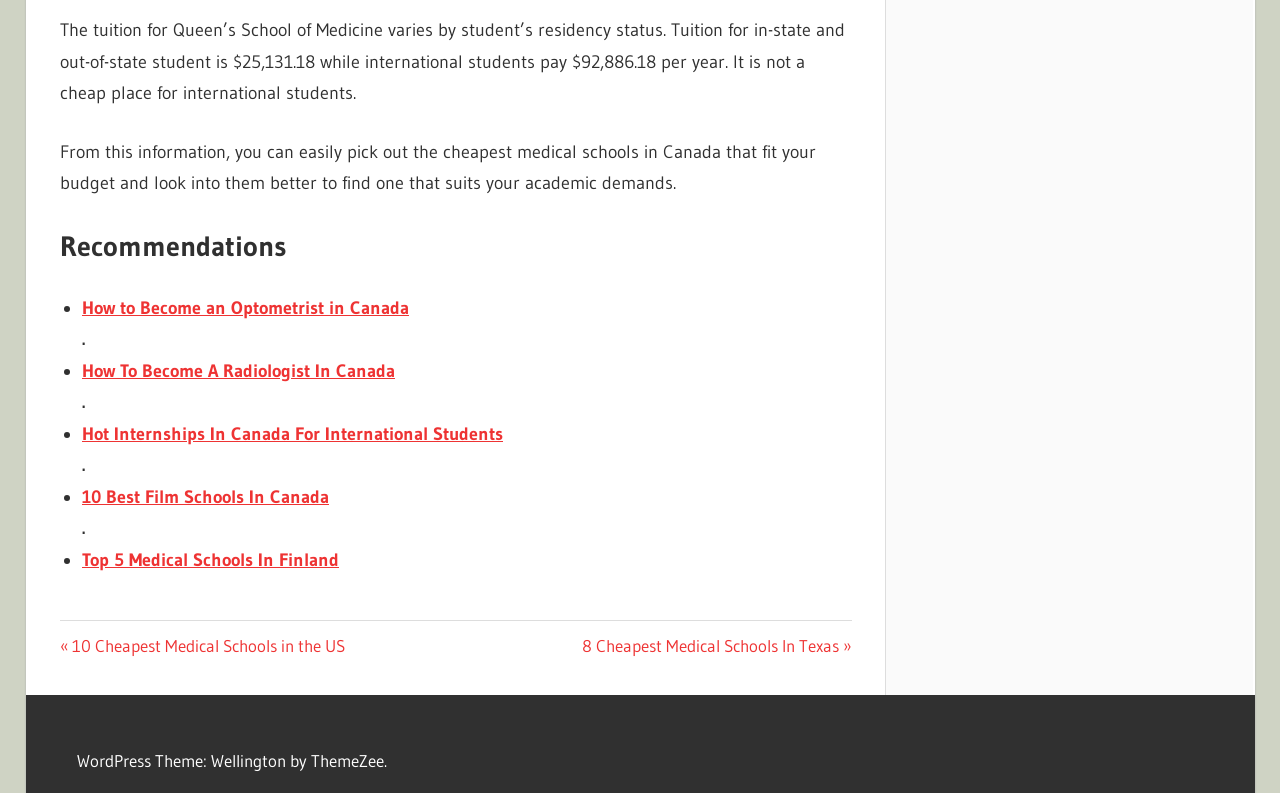Please specify the bounding box coordinates of the clickable region necessary for completing the following instruction: "Click on 'How To Become A Radiologist In Canada'". The coordinates must consist of four float numbers between 0 and 1, i.e., [left, top, right, bottom].

[0.064, 0.454, 0.309, 0.481]